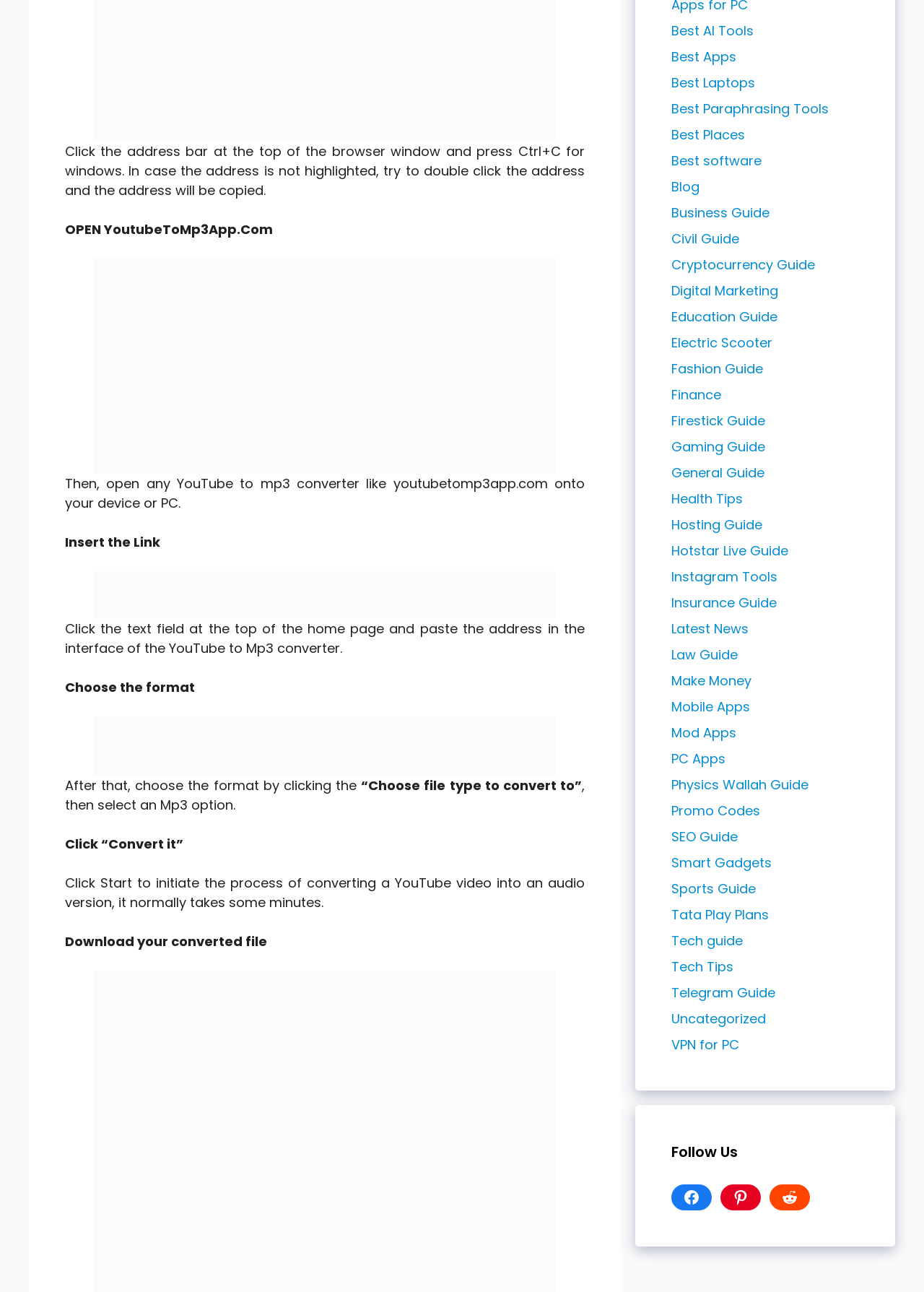Identify the bounding box for the UI element that is described as follows: "Facebook".

[0.727, 0.917, 0.77, 0.937]